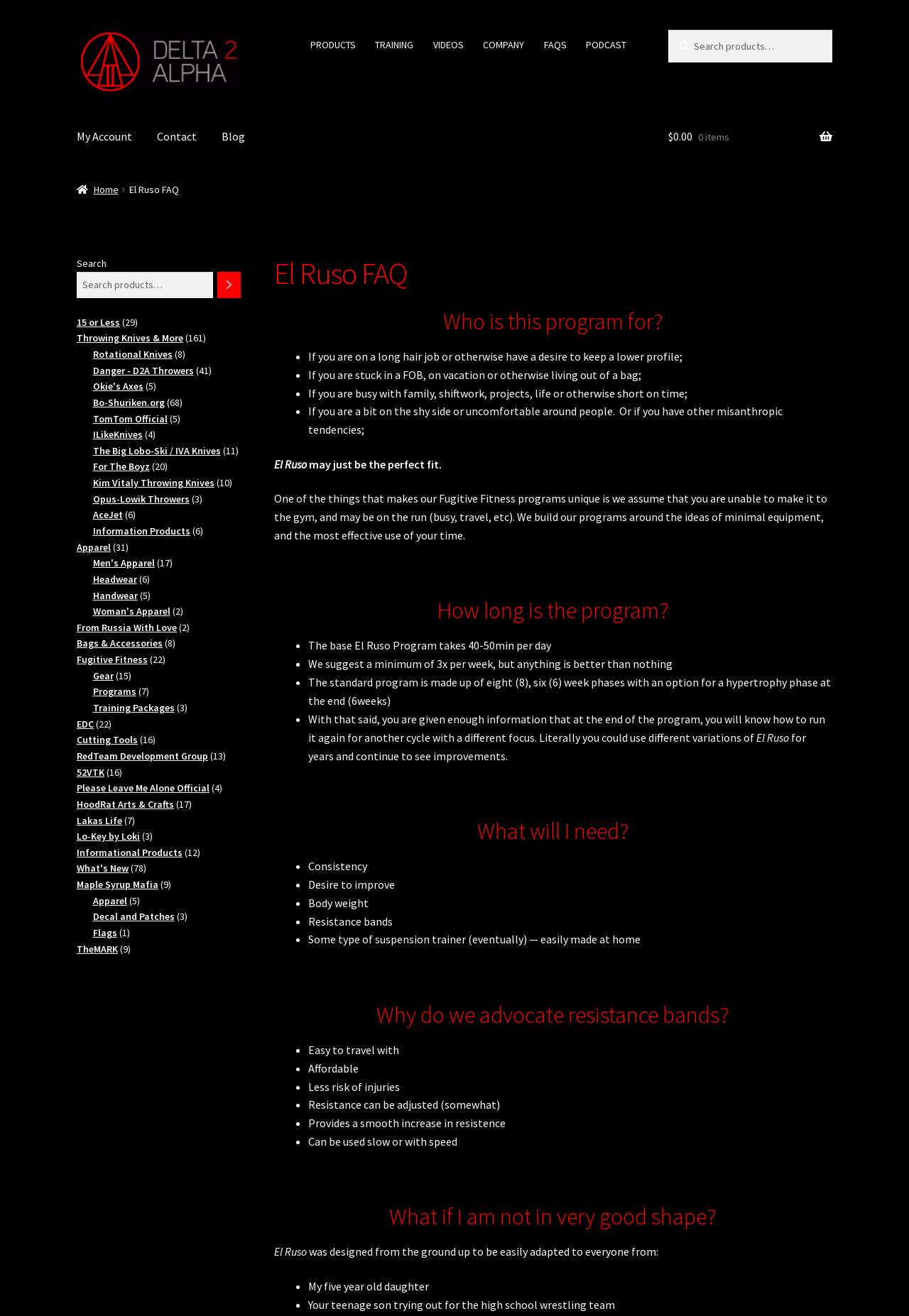Predict the bounding box coordinates of the area that should be clicked to accomplish the following instruction: "View the 'My Account' page". The bounding box coordinates should consist of four float numbers between 0 and 1, i.e., [left, top, right, bottom].

[0.072, 0.083, 0.158, 0.125]